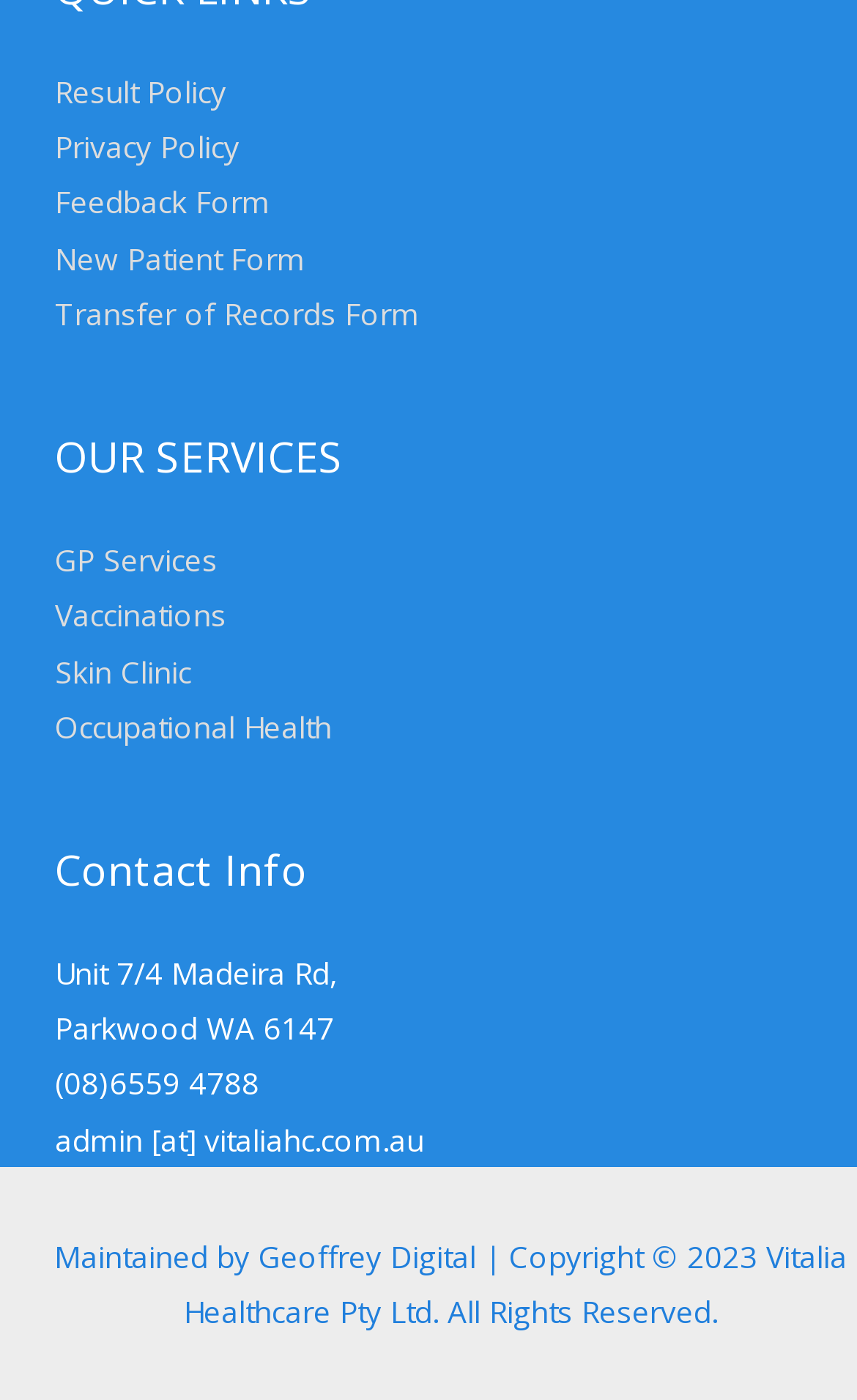What is the copyright year of Vitalia Healthcare?
From the image, provide a succinct answer in one word or a short phrase.

2023